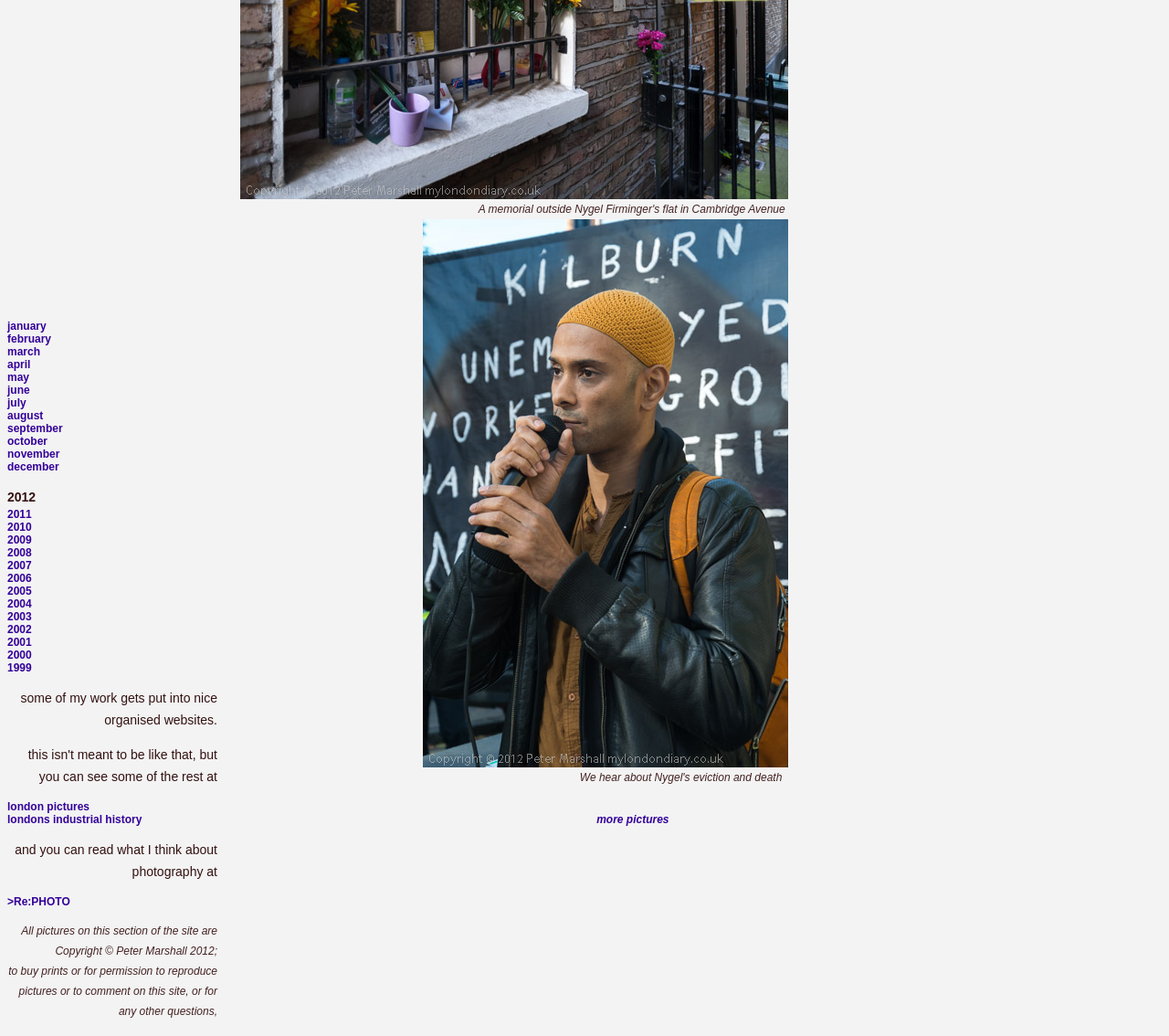Using the description: "more pictures", identify the bounding box of the corresponding UI element in the screenshot.

[0.51, 0.785, 0.572, 0.797]